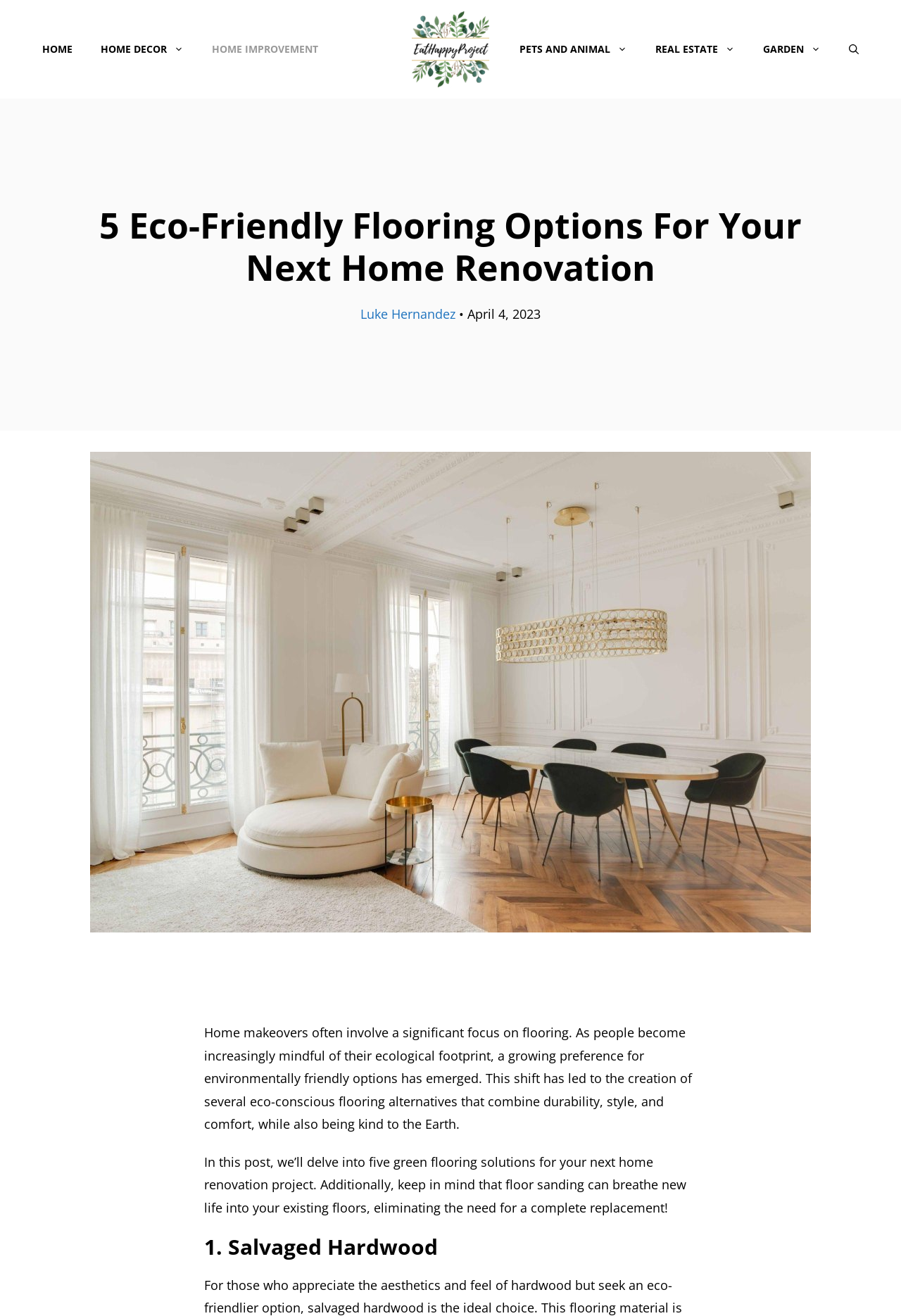Please look at the image and answer the question with a detailed explanation: What is the date of the article?

I determined the date of the article by looking at the time element below the author's name, which contains the text 'April 4, 2023'. This suggests that the article was published on this date.